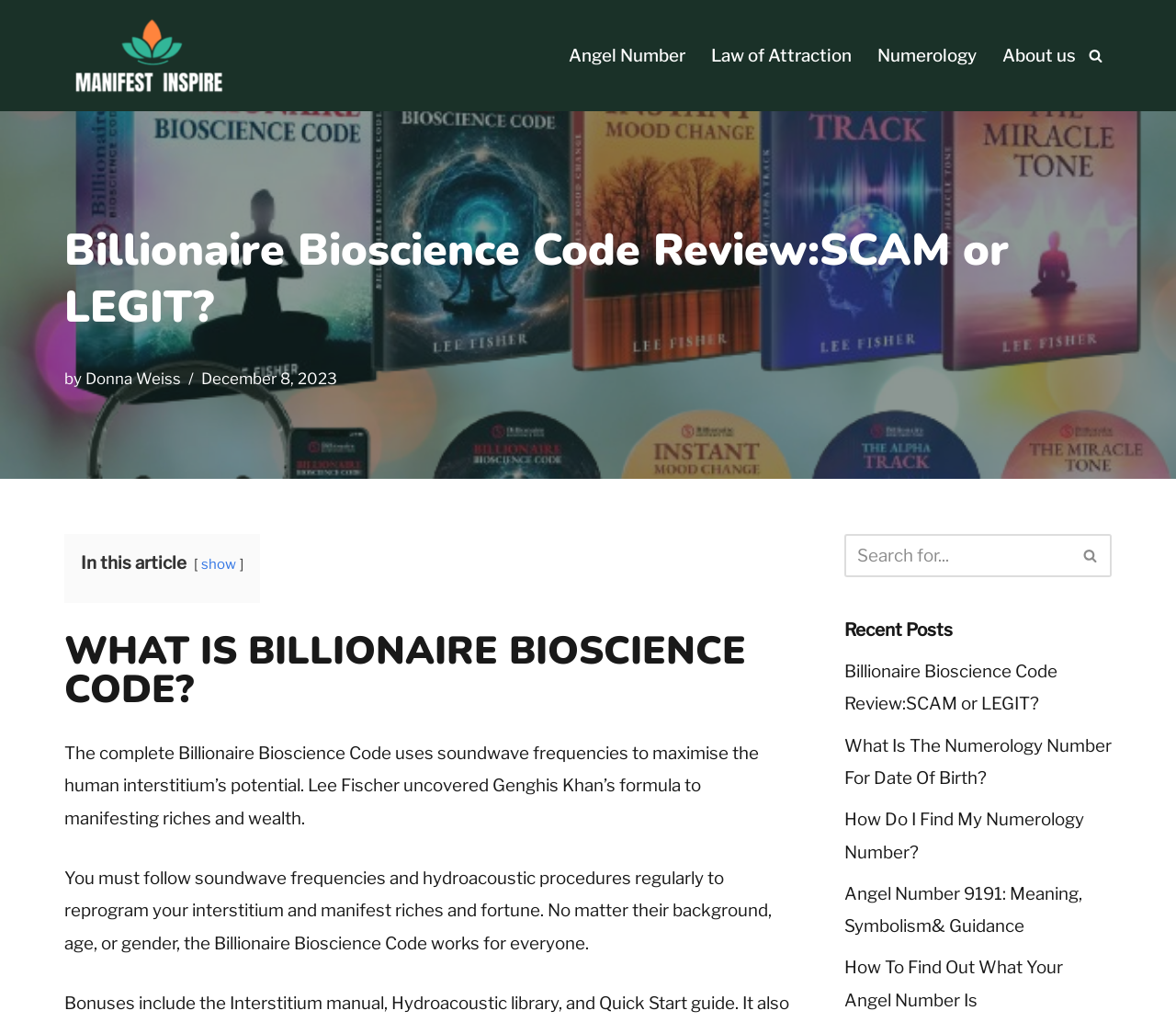What is the name of the author of the current article? Based on the screenshot, please respond with a single word or phrase.

Donna Weiss